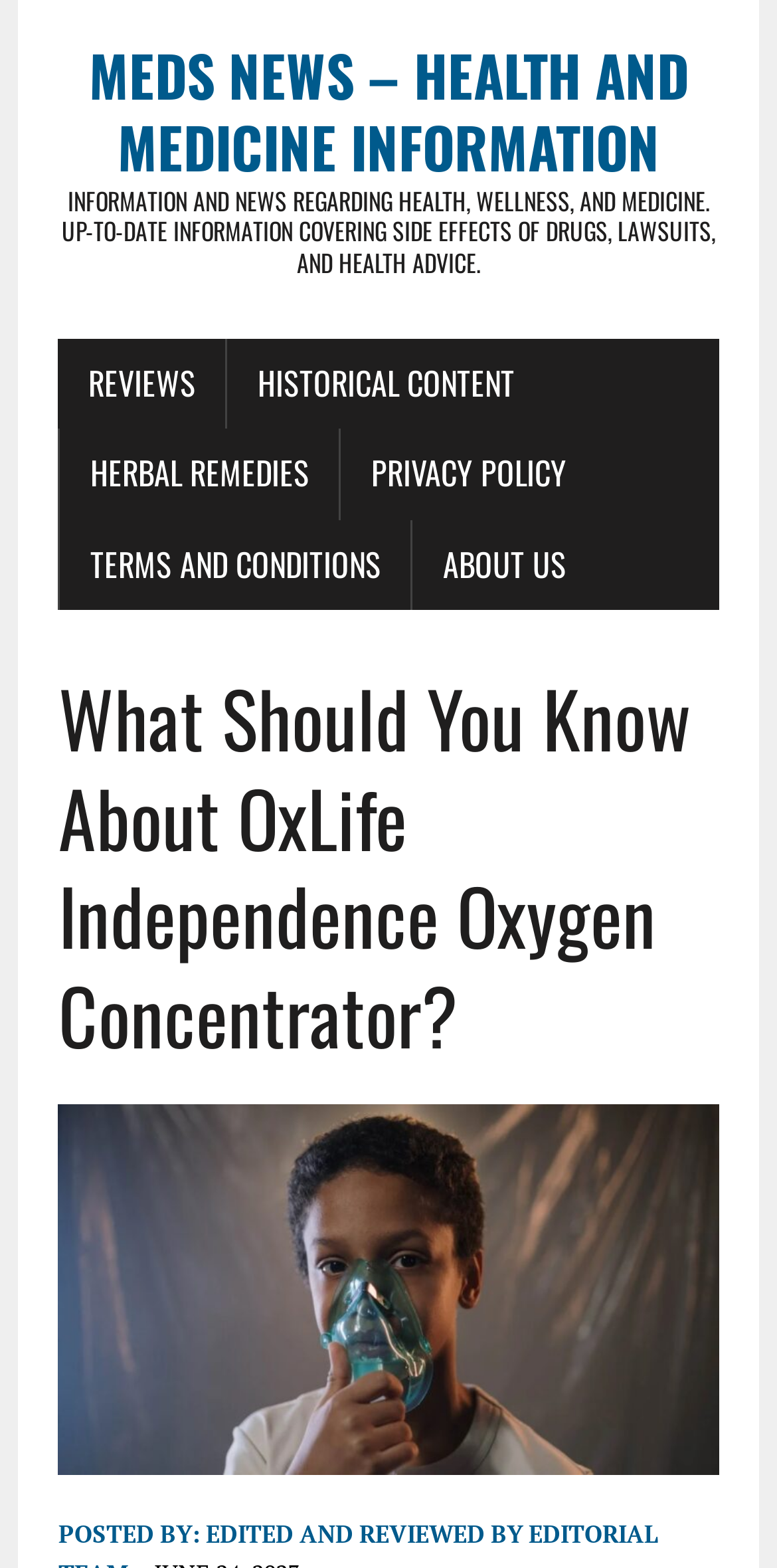Using the details in the image, give a detailed response to the question below:
What is shown in the image?

The question is asking for what is shown in the image. By looking at the webpage, we can see an image with the description 'oxygen breathing' which suggests that the image is related to oxygen breathing.